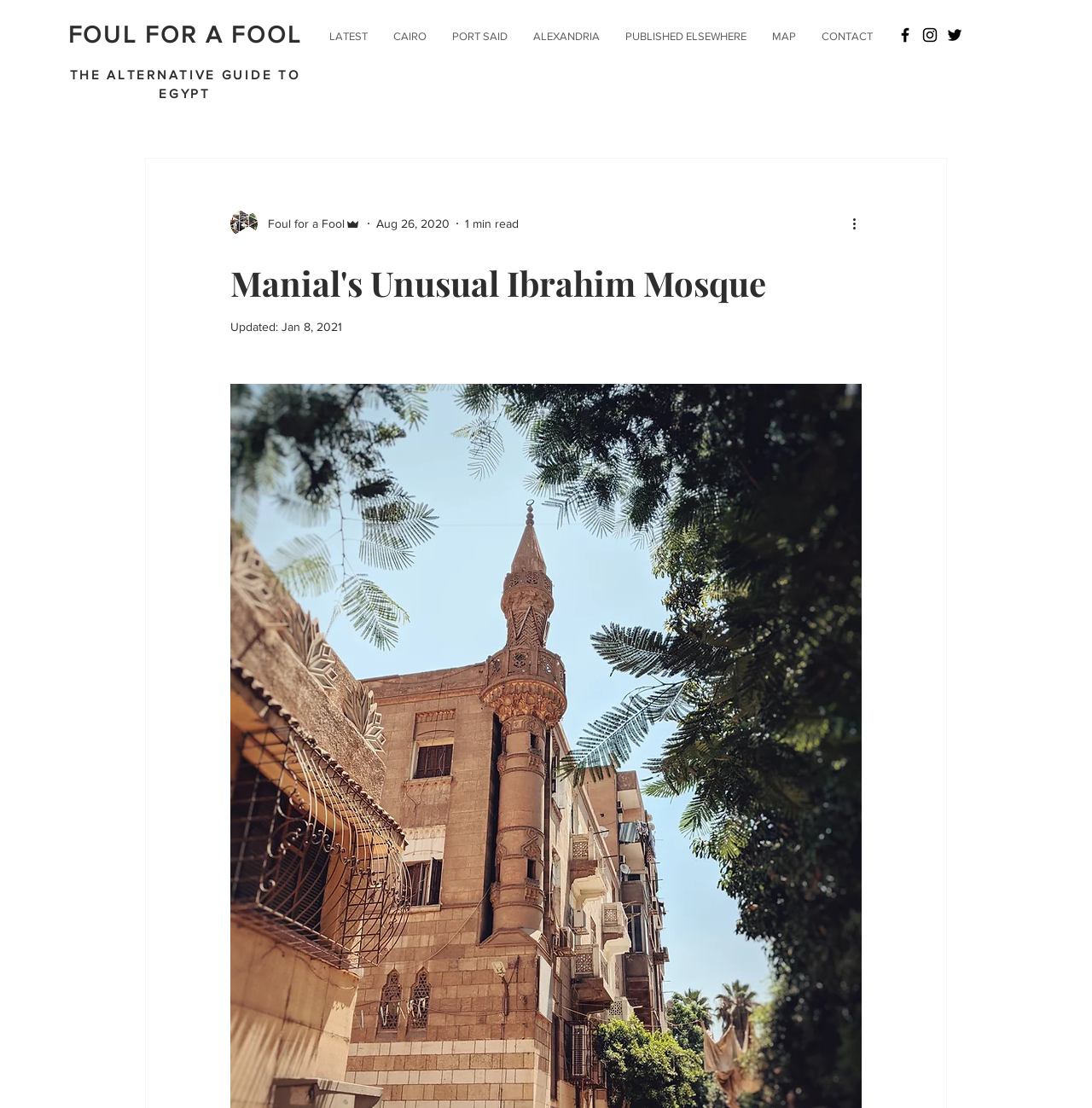How long does it take to read the article?
Refer to the image and provide a one-word or short phrase answer.

1 min